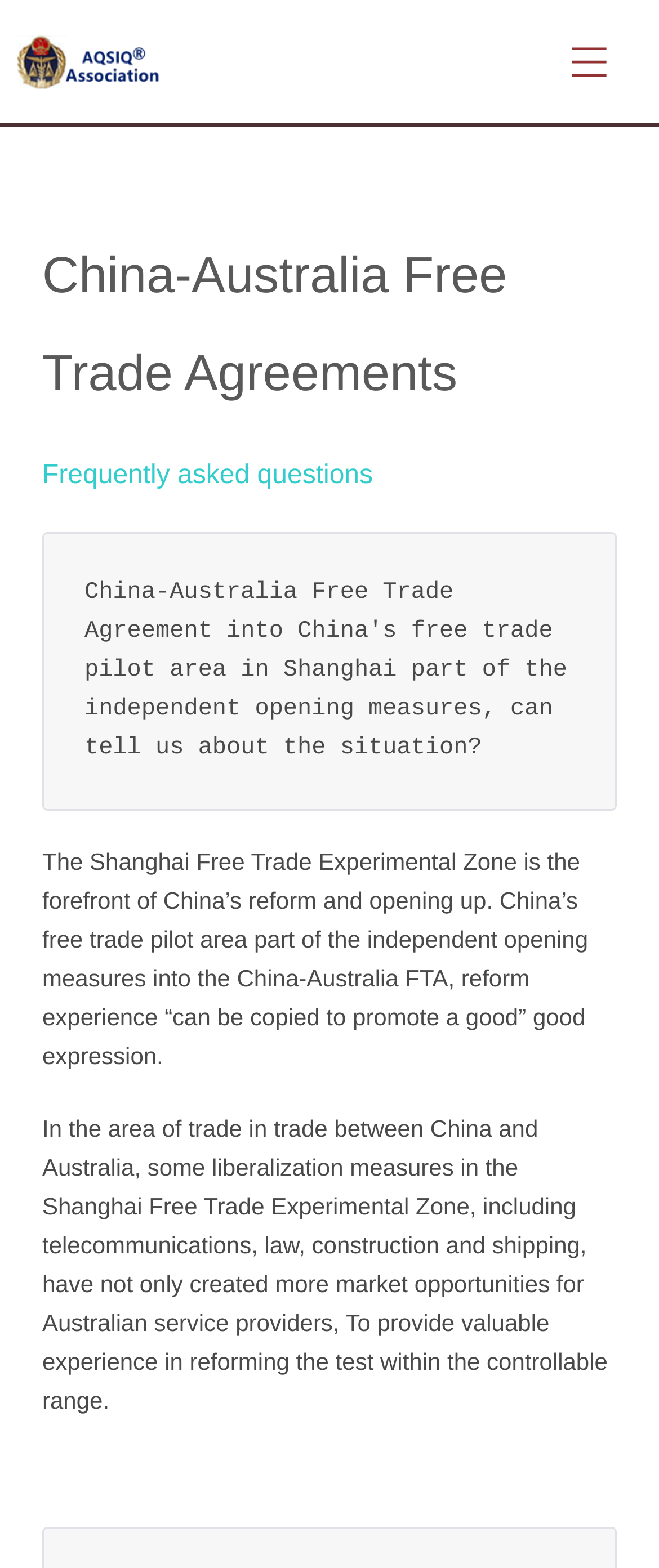Can you find the bounding box coordinates of the area I should click to execute the following instruction: "Open menu"?

[0.818, 0.013, 0.974, 0.068]